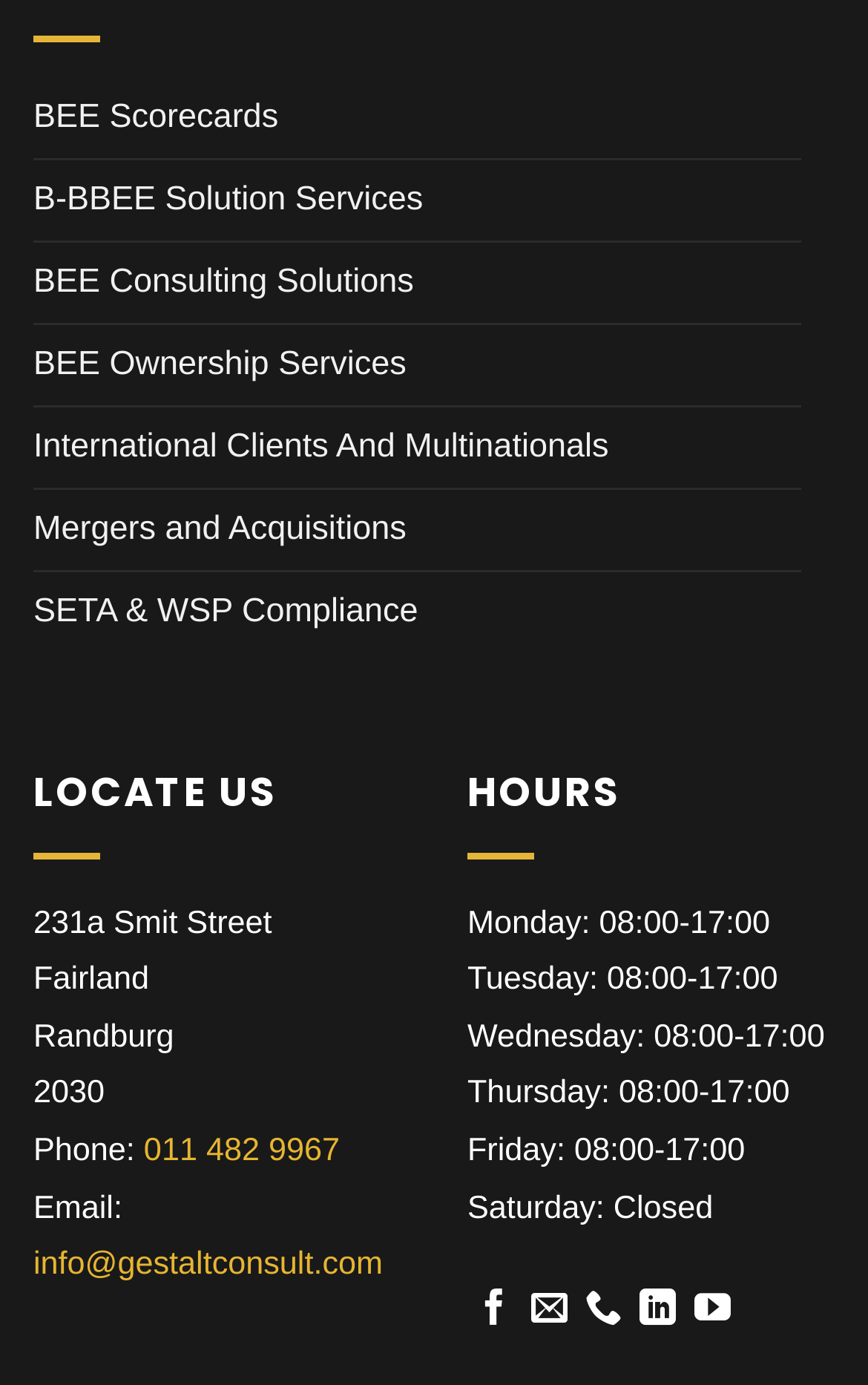Can you find the bounding box coordinates of the area I should click to execute the following instruction: "View BEE Scorecards"?

[0.038, 0.056, 0.321, 0.114]